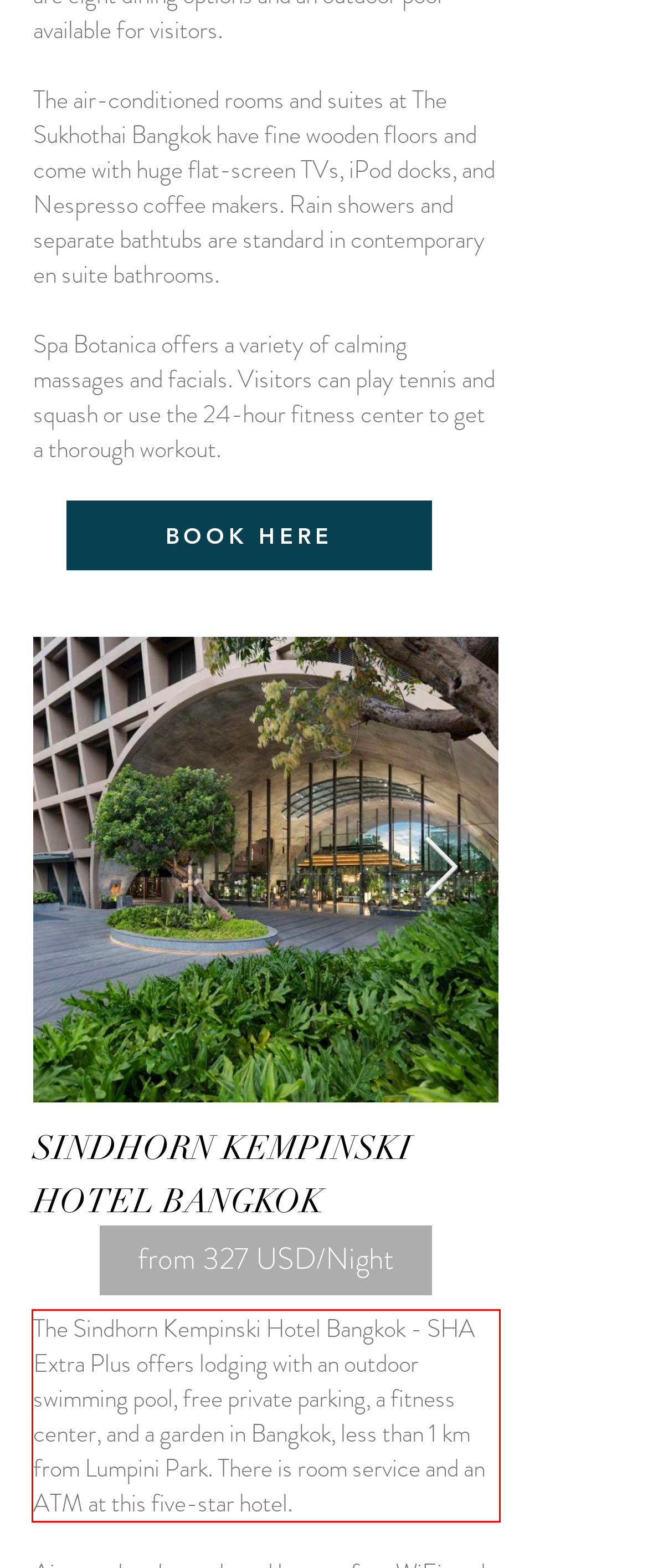Please identify and extract the text content from the UI element encased in a red bounding box on the provided webpage screenshot.

The Sindhorn Kempinski Hotel Bangkok - SHA Extra Plus offers lodging with an outdoor swimming pool, free private parking, a fitness center, and a garden in Bangkok, less than 1 km from Lumpini Park. There is room service and an ATM at this five-star hotel.